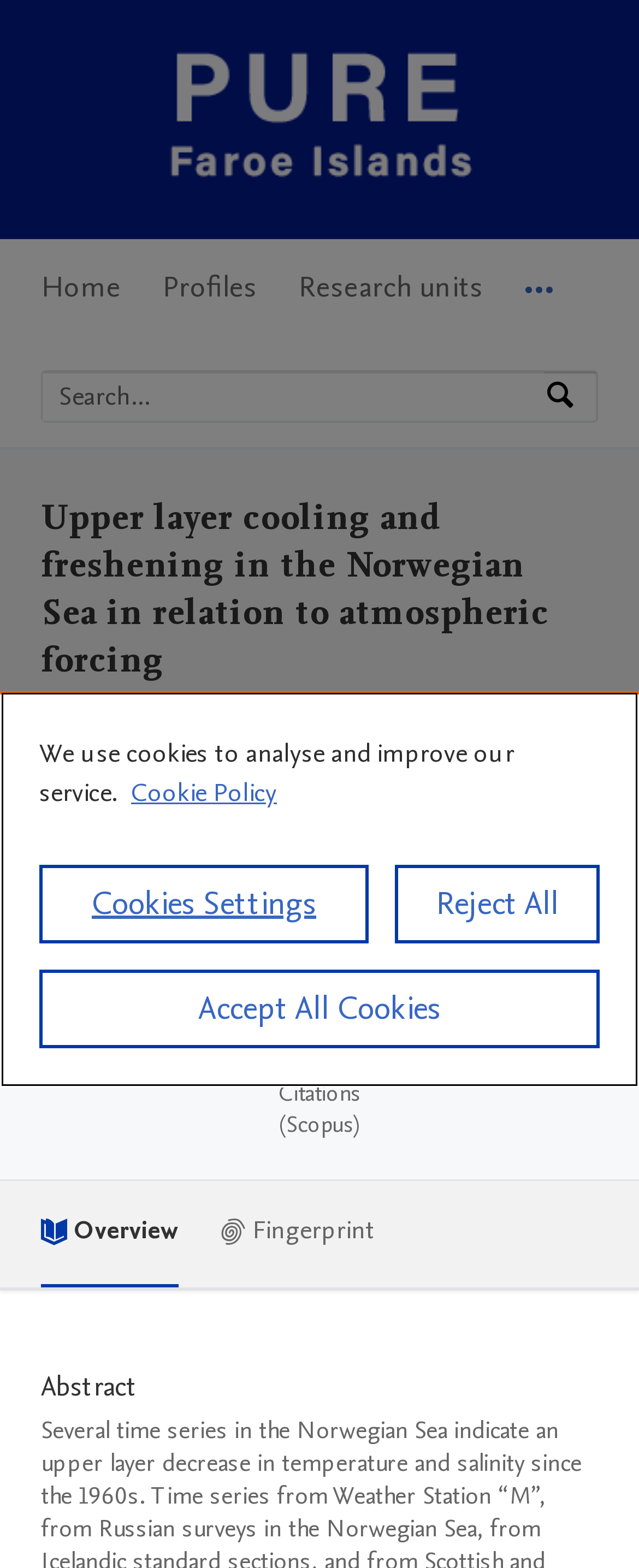Identify the bounding box coordinates of the clickable region required to complete the instruction: "Go to PURE Faroe Islands Home". The coordinates should be given as four float numbers within the range of 0 and 1, i.e., [left, top, right, bottom].

[0.244, 0.109, 0.756, 0.132]